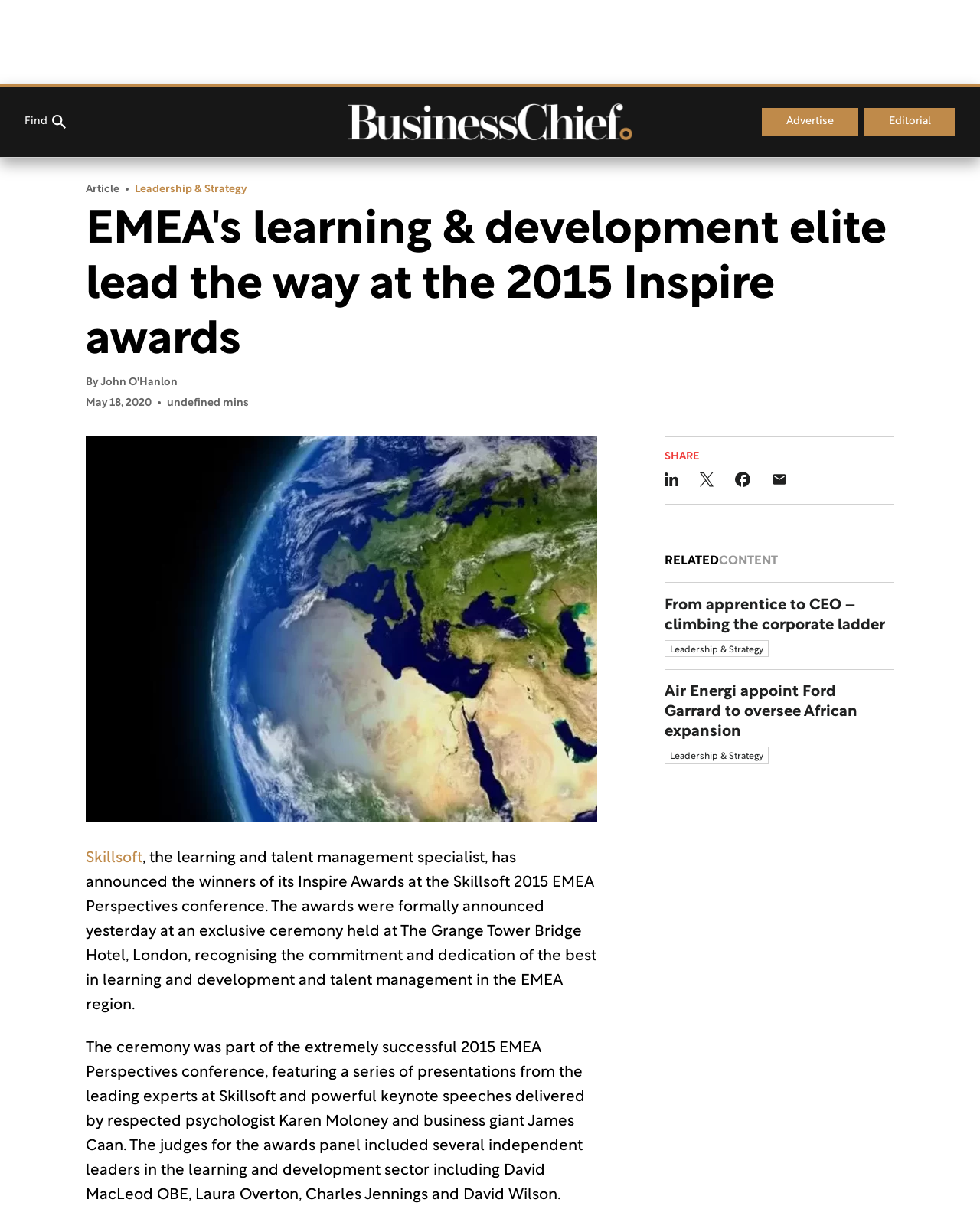How many social media sharing buttons are there?
Using the image, give a concise answer in the form of a single word or short phrase.

4